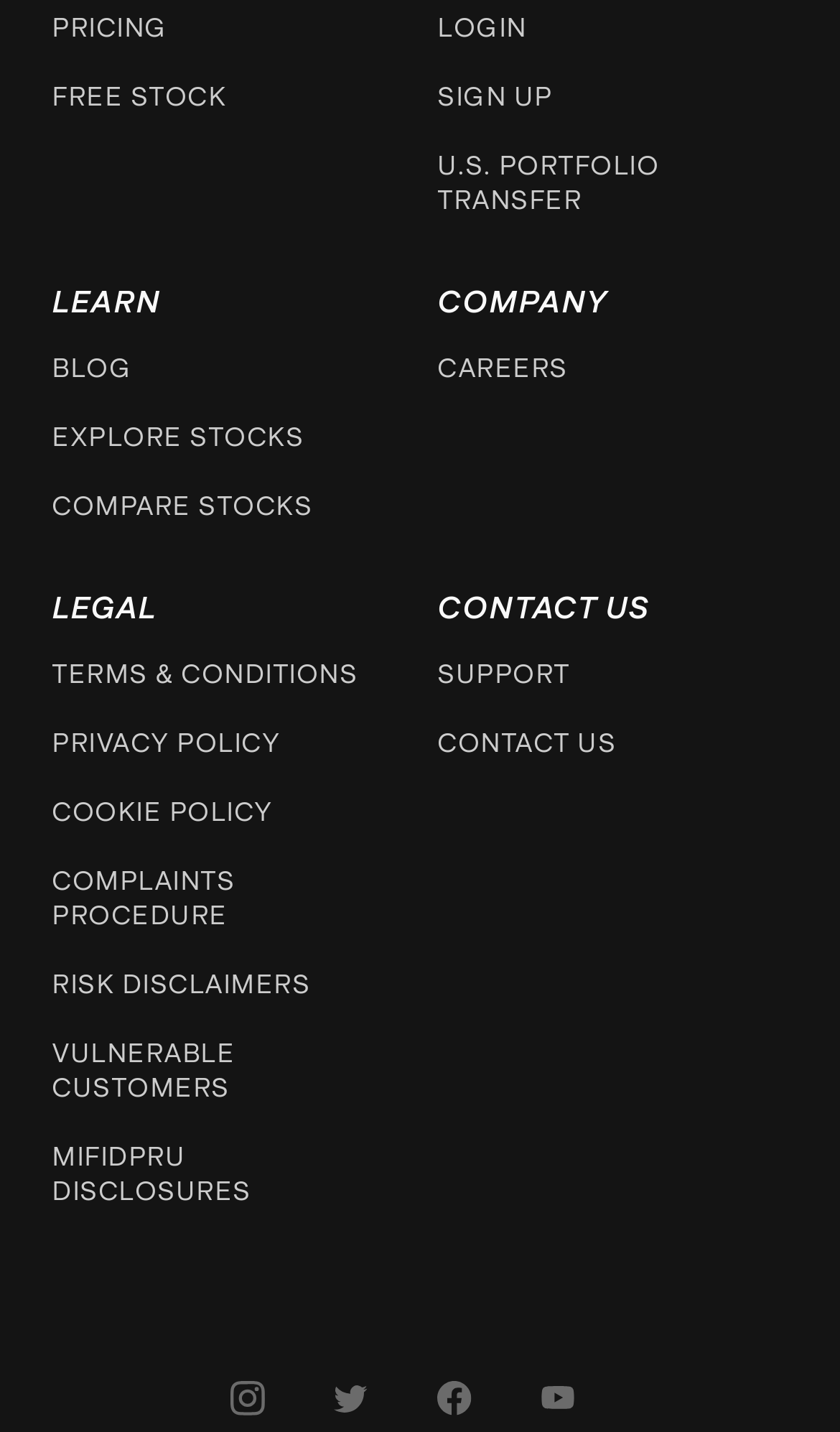What is the last link under 'LEGAL'?
Examine the image and give a concise answer in one word or a short phrase.

MIFIDPRU DISCLOSURES